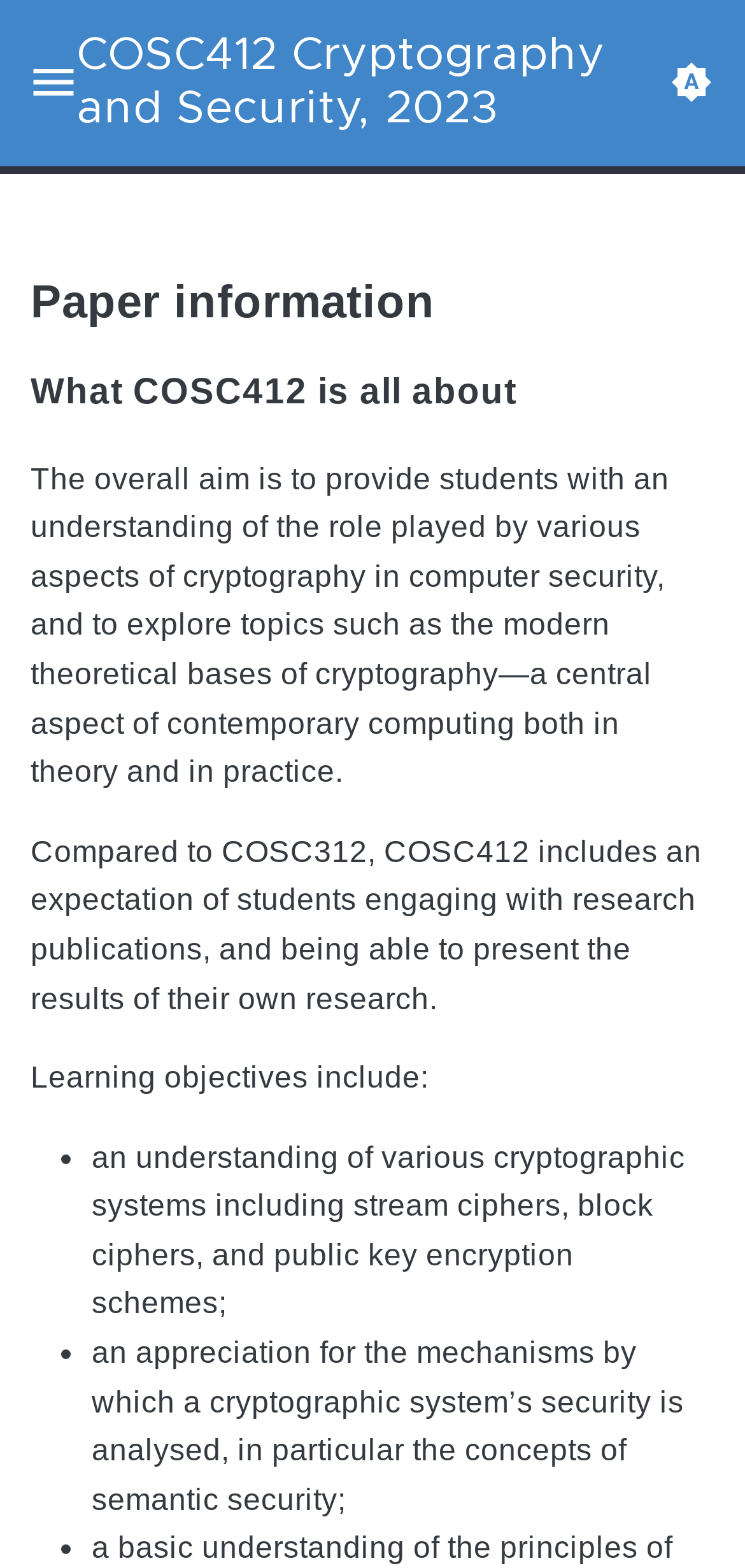What is the main topic of this webpage? Please answer the question using a single word or phrase based on the image.

COSC412 Cryptography and Security